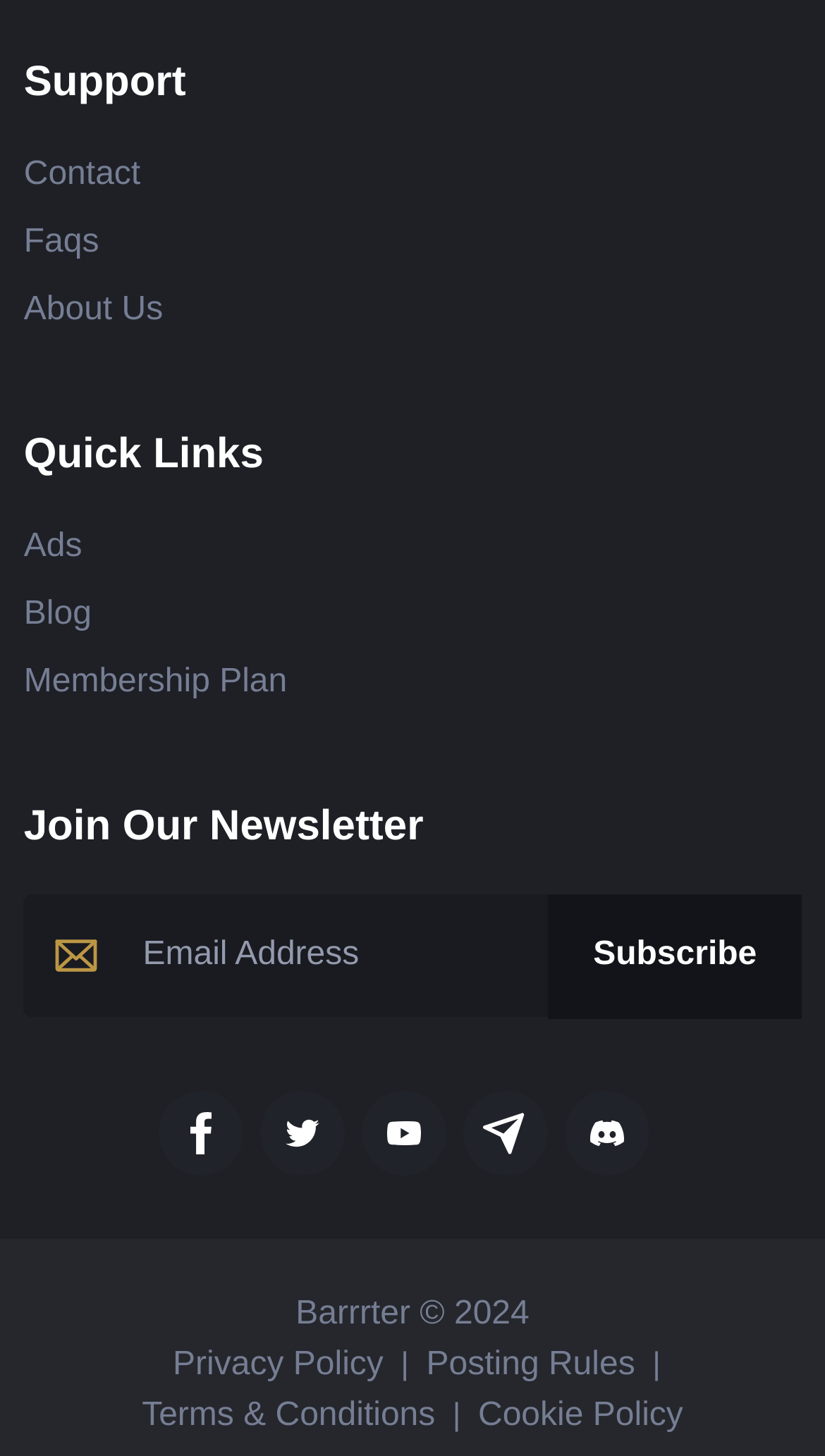Specify the bounding box coordinates of the area that needs to be clicked to achieve the following instruction: "Read the FAQs".

[0.029, 0.149, 0.12, 0.184]